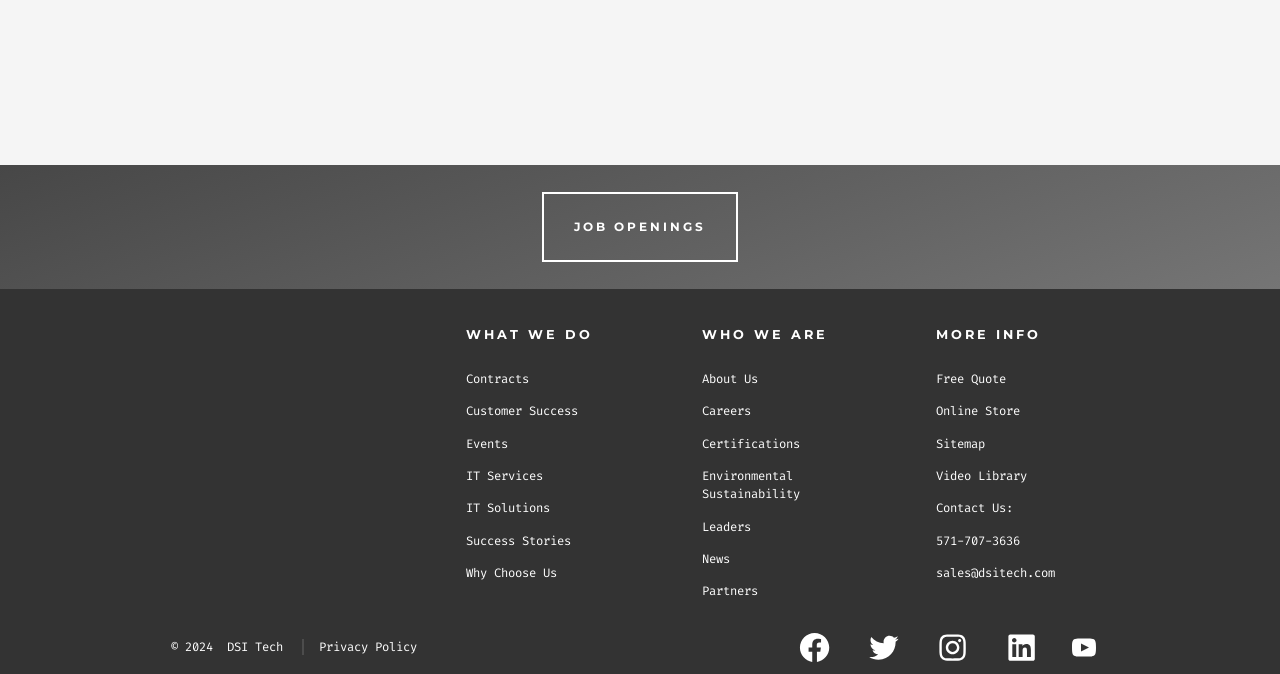Kindly determine the bounding box coordinates of the area that needs to be clicked to fulfill this instruction: "Learn about what we do".

[0.364, 0.485, 0.464, 0.507]